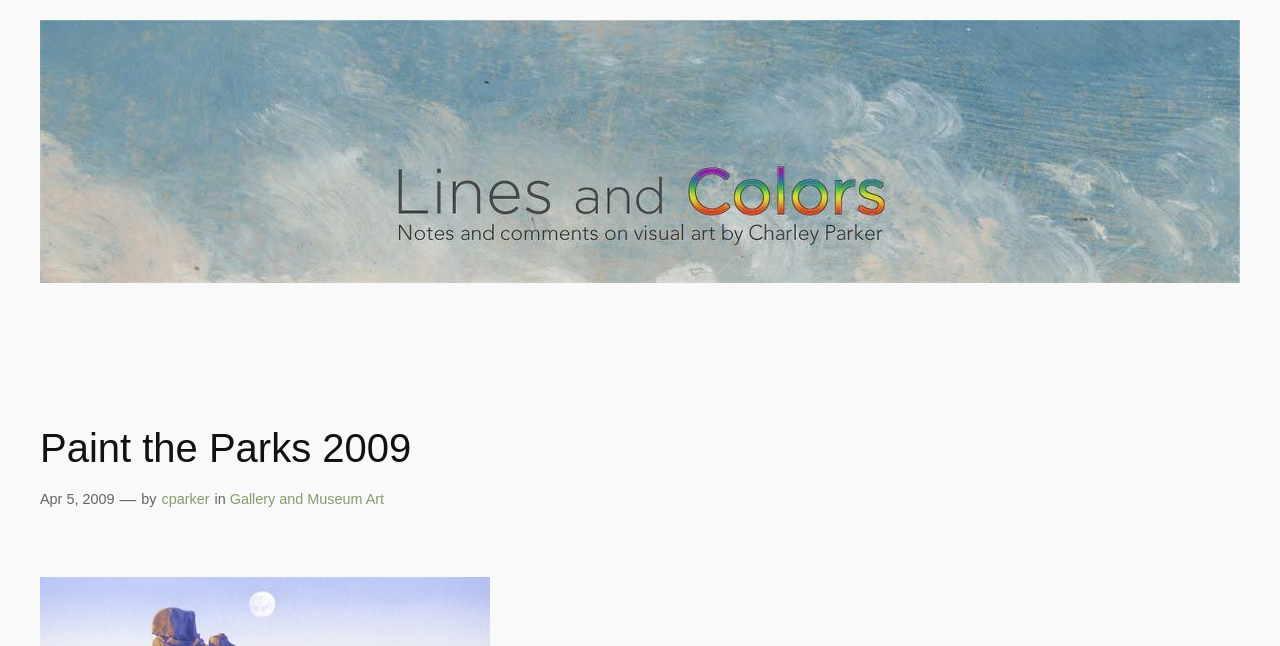Give an extensive and precise description of the webpage.

The webpage is about "Paint the Parks 2009" and appears to be a blog post or article. At the top of the page, there is a large figure that takes up most of the width, with a link to "Lines and Colors art blog" overlaid on top of it. The figure is likely an image related to the blog post.

Below the figure, there is a heading that reads "Paint the Parks 2009". Underneath the heading, there is a timestamp indicating that the post was published on "Apr 5, 2009". The timestamp is followed by a series of text elements, including a dash, the word "by", and a link to the author's name, "cparker". 

To the right of the author's name, there is a link to a category or tag called "Gallery and Museum Art". This suggests that the blog post is related to art and may be part of a larger collection or series. Overall, the webpage appears to be a single blog post or article with a prominent image and basic metadata such as a title, timestamp, and author information.